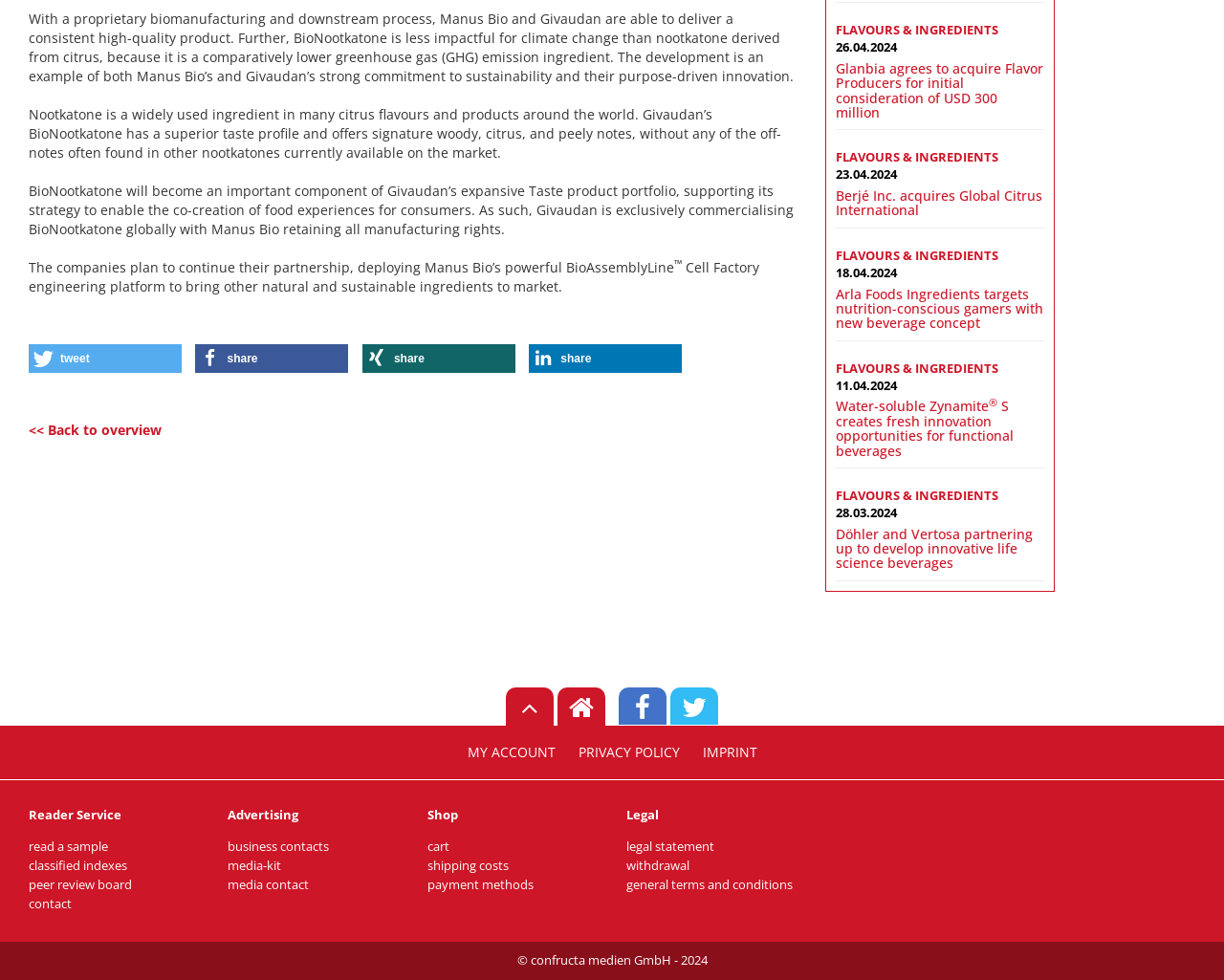Please find the bounding box coordinates of the element that you should click to achieve the following instruction: "View article about Glanbia agrees to acquire Flavor Producers". The coordinates should be presented as four float numbers between 0 and 1: [left, top, right, bottom].

[0.683, 0.023, 0.853, 0.133]